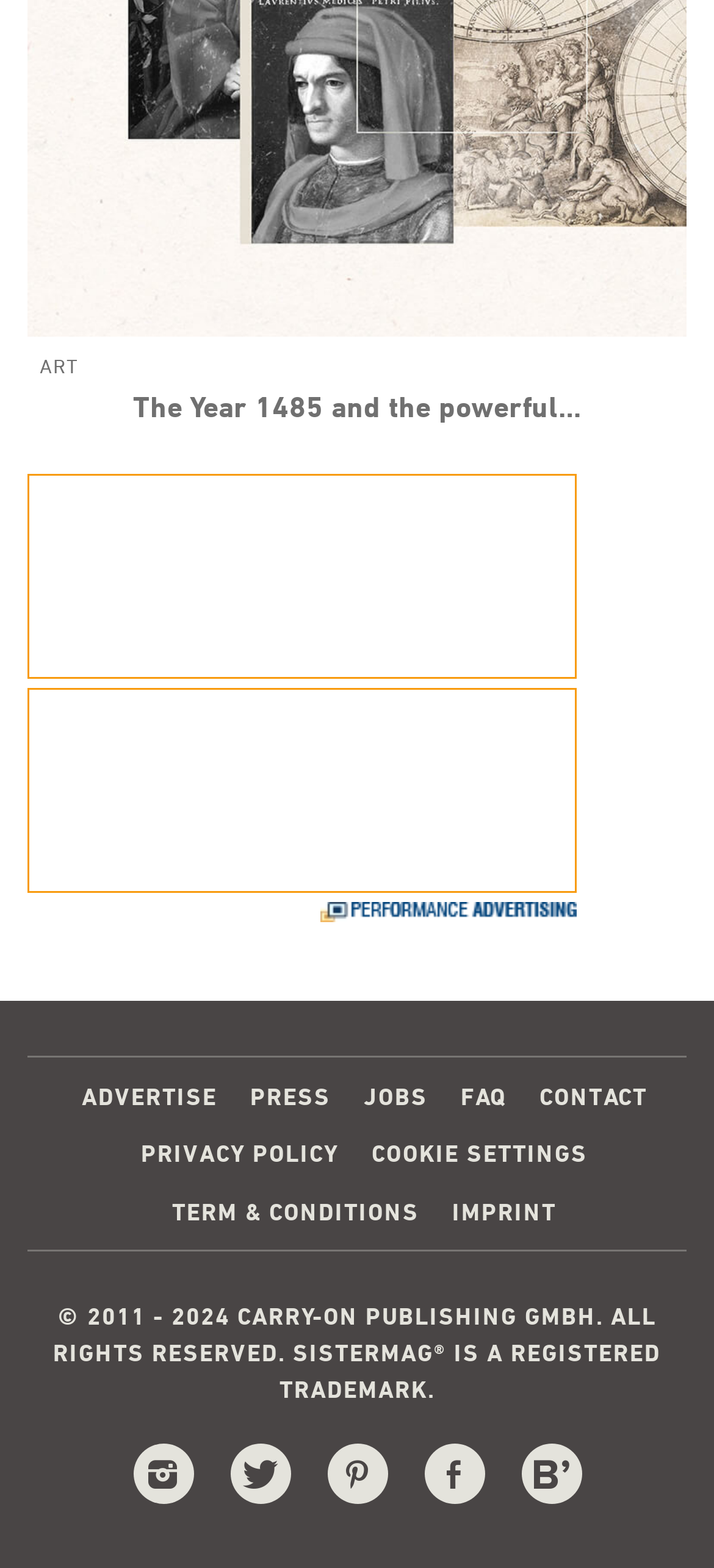Determine the bounding box coordinates of the target area to click to execute the following instruction: "View ads by Performance Advertising."

[0.449, 0.575, 0.808, 0.588]